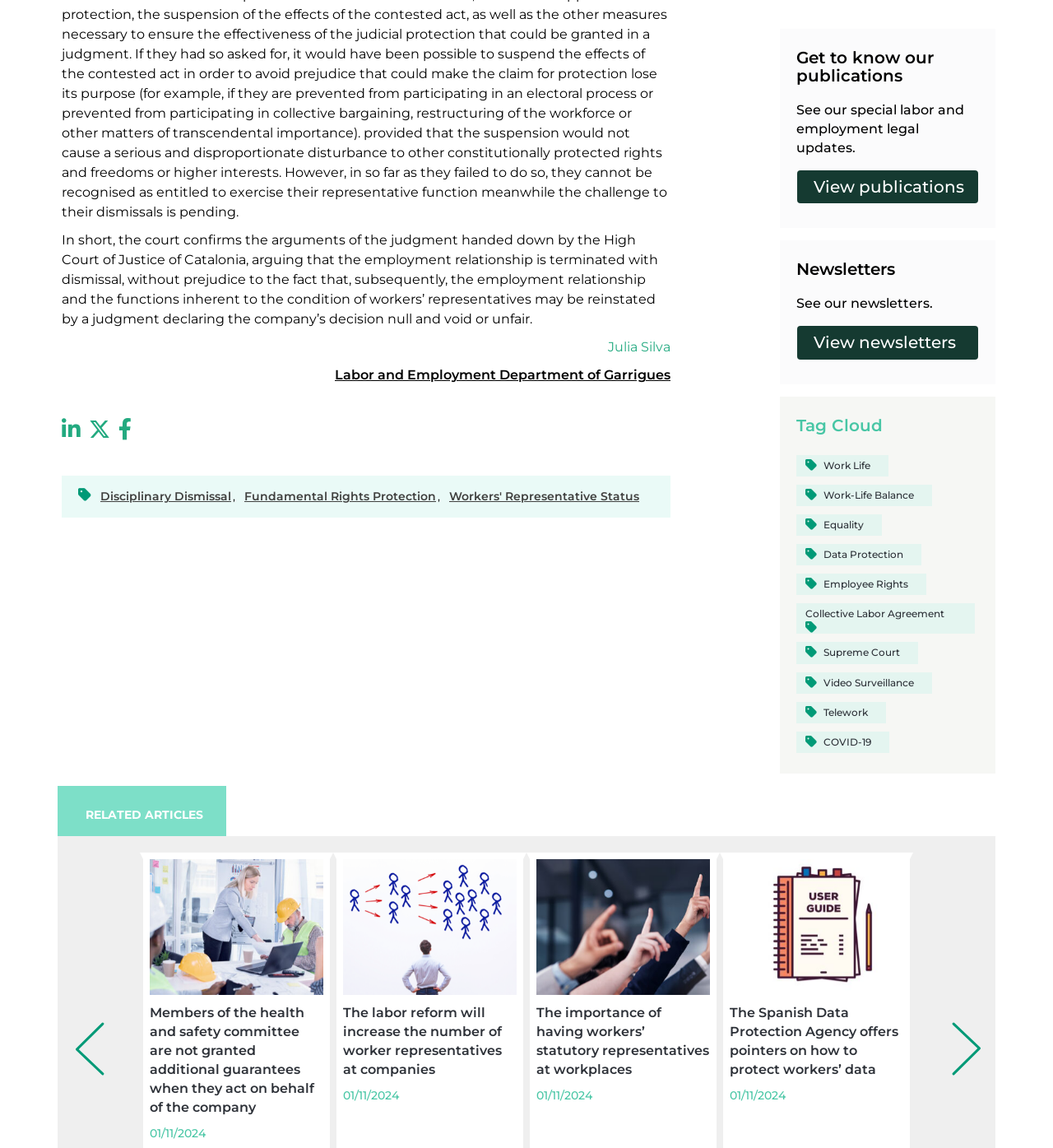Using the element description 学术活动, predict the bounding box coordinates for the UI element. Provide the coordinates in (top-left x, top-left y, bottom-right x, bottom-right y) format with values ranging from 0 to 1.

None